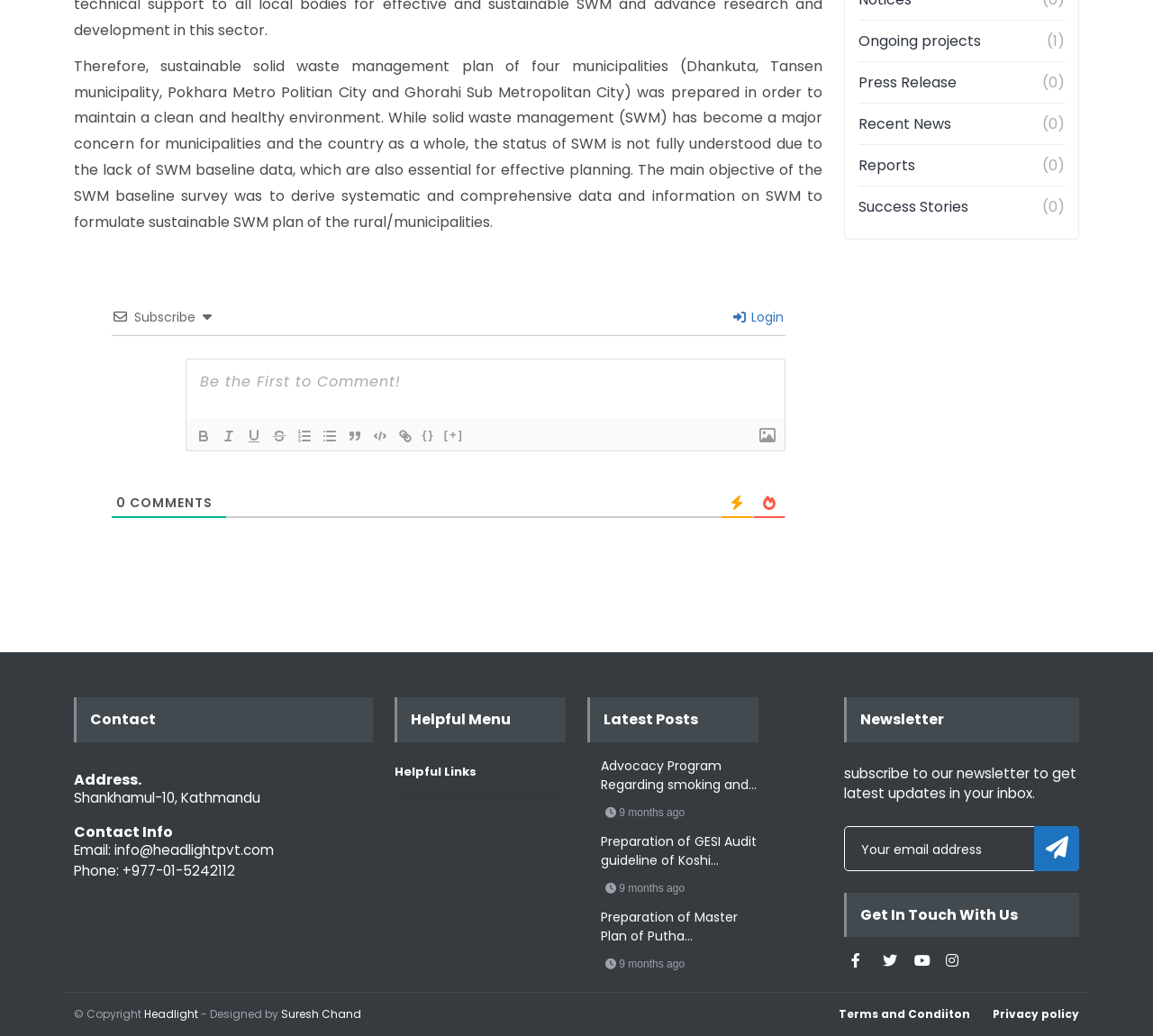Provide the bounding box for the UI element matching this description: "parent_node: {} title="Unordered List" value="bullet"".

[0.275, 0.411, 0.296, 0.432]